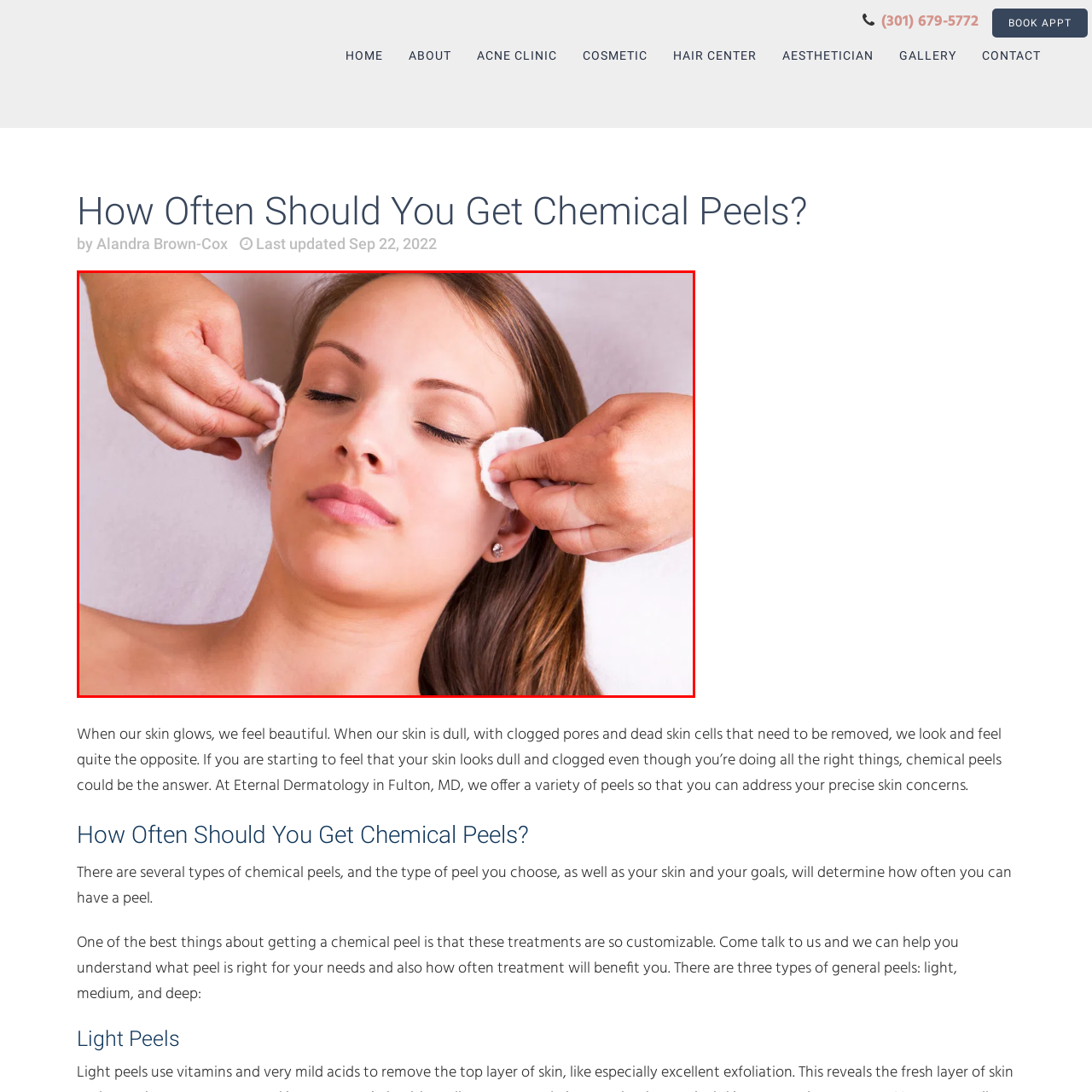Look closely at the image highlighted by the red bounding box and supply a detailed explanation in response to the following question: What is the atmosphere depicted in the image?

The soft lighting in the image creates a serene and calming atmosphere, emphasizing the theme of relaxation and self-care, which is in line with the article's focus on chemical peels and achieving a healthy, glowing complexion.